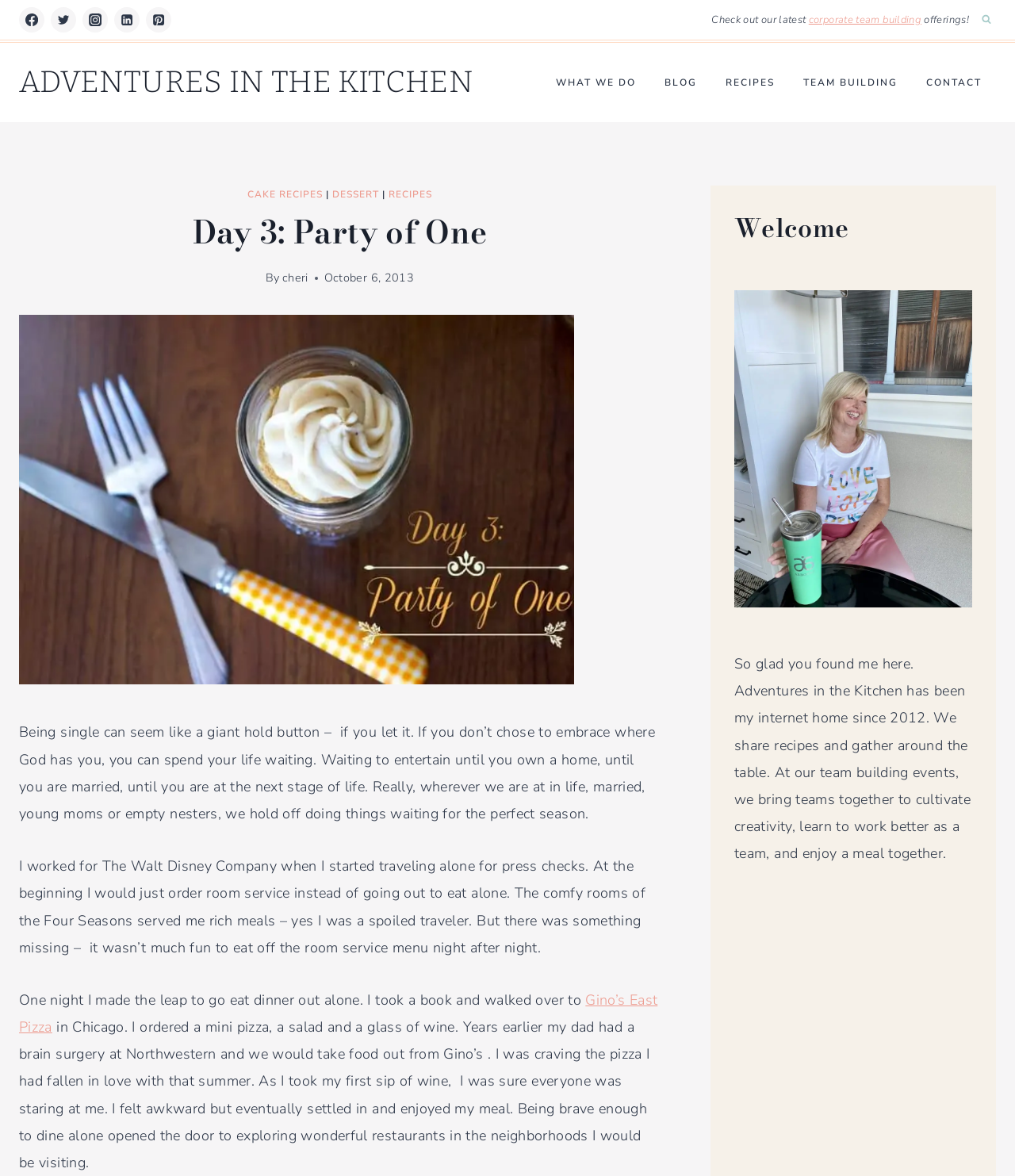What is the name of the blog?
Can you provide a detailed and comprehensive answer to the question?

The name of the blog is mentioned in the text as 'Adventures in the Kitchen' which is also the title of the webpage.